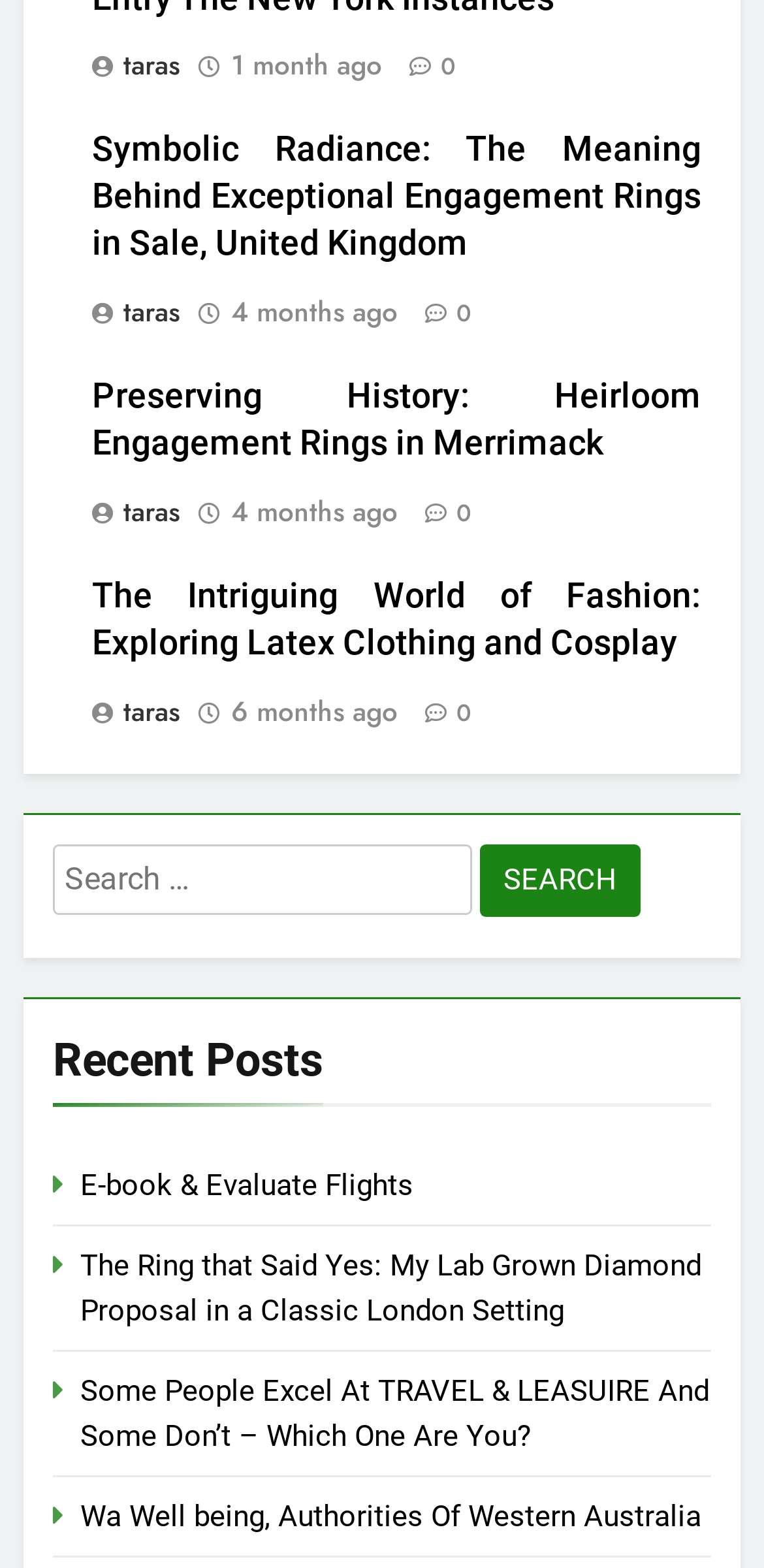Please respond to the question with a concise word or phrase:
How many articles are on this webpage?

3